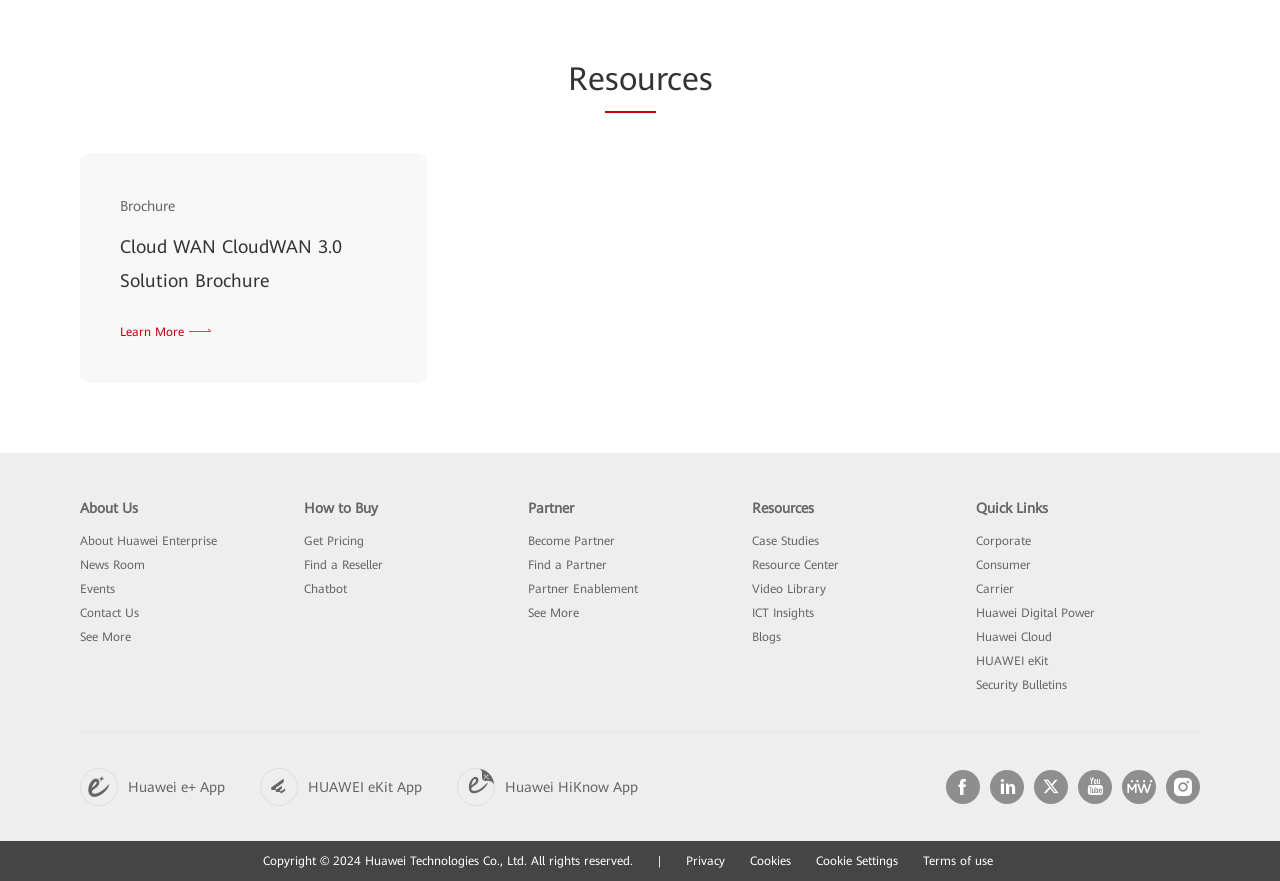Please find the bounding box coordinates of the element that must be clicked to perform the given instruction: "Become a partner". The coordinates should be four float numbers from 0 to 1, i.e., [left, top, right, bottom].

[0.412, 0.606, 0.48, 0.622]